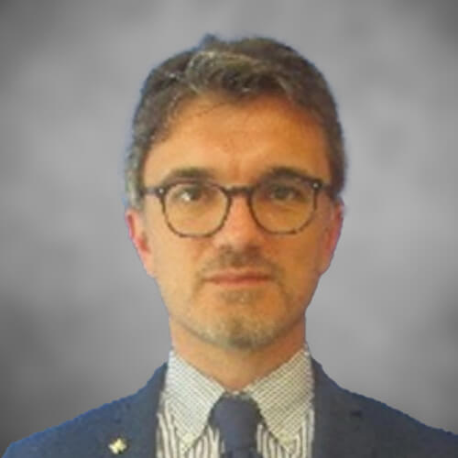What is Armando Gorlani's educational background?
Utilize the information in the image to give a detailed answer to the question.

The caption highlights Armando Gorlani's expertise in the field, which is underscored by his educational background, specifically a master's degree in Environmental Engineering.